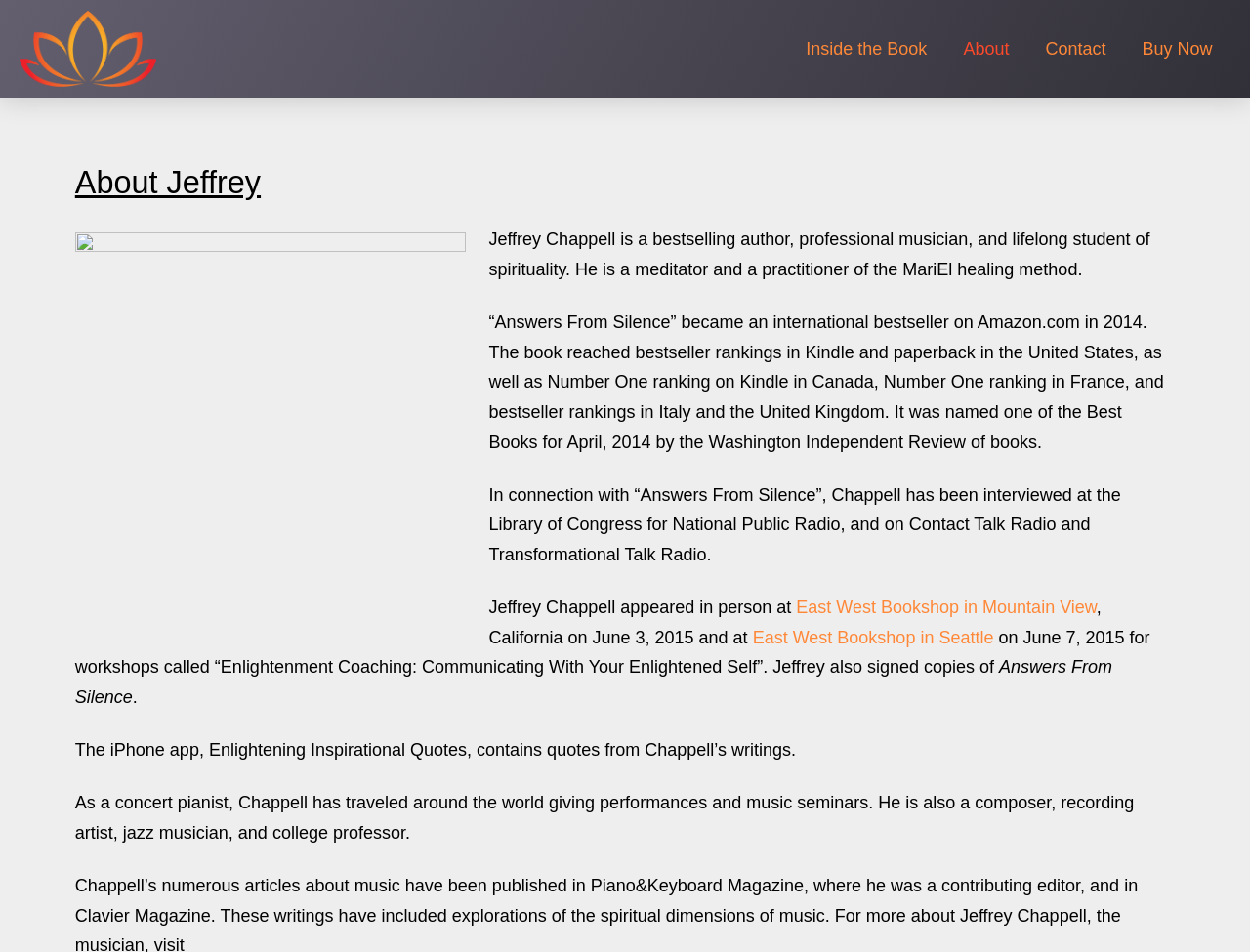Provide the bounding box coordinates of the HTML element this sentence describes: "Give feedback about Police". The bounding box coordinates consist of four float numbers between 0 and 1, i.e., [left, top, right, bottom].

None